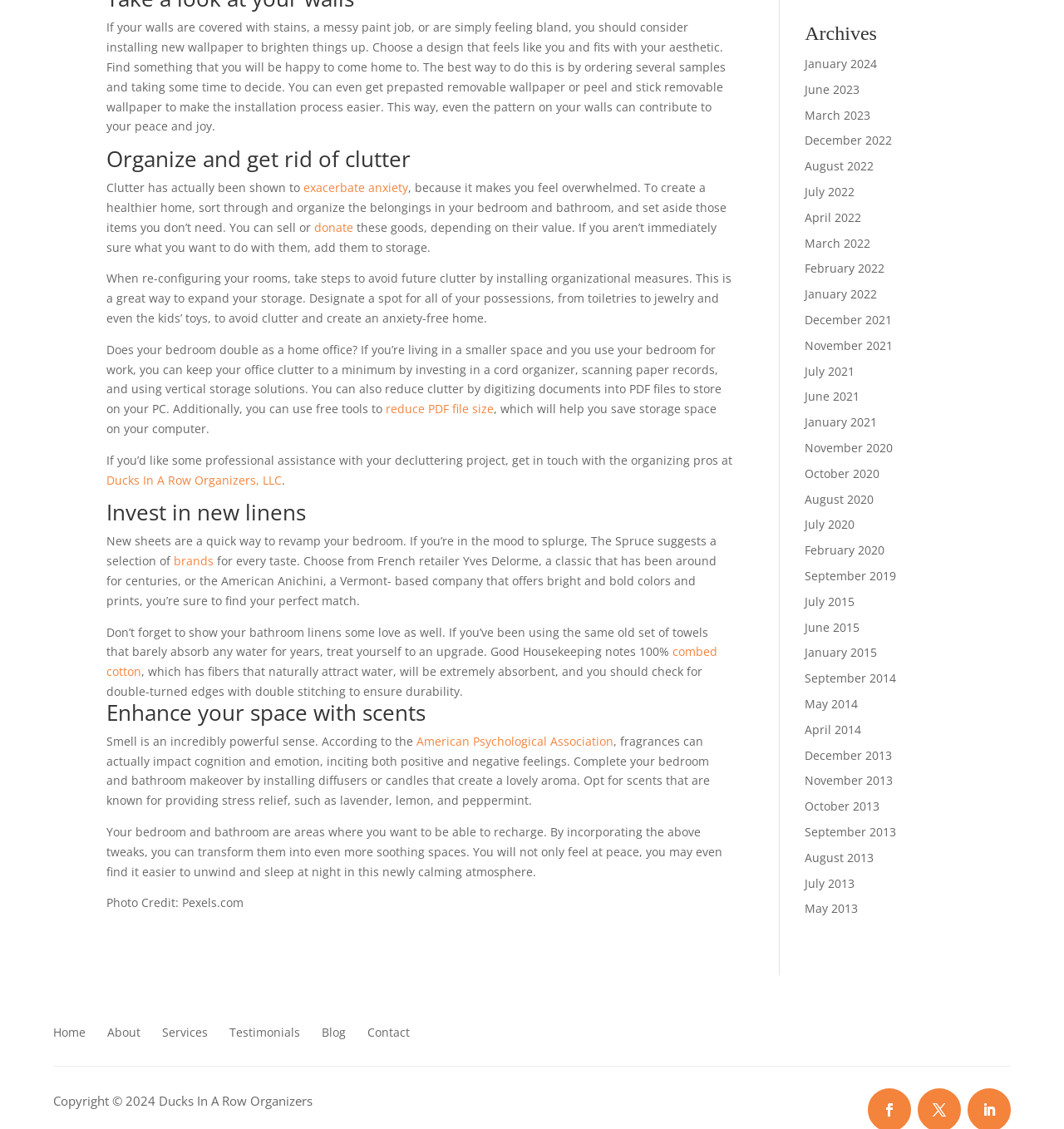Identify the bounding box coordinates for the element you need to click to achieve the following task: "Visit 'Ducks In A Row Organizers, LLC'". Provide the bounding box coordinates as four float numbers between 0 and 1, in the form [left, top, right, bottom].

[0.1, 0.418, 0.265, 0.432]